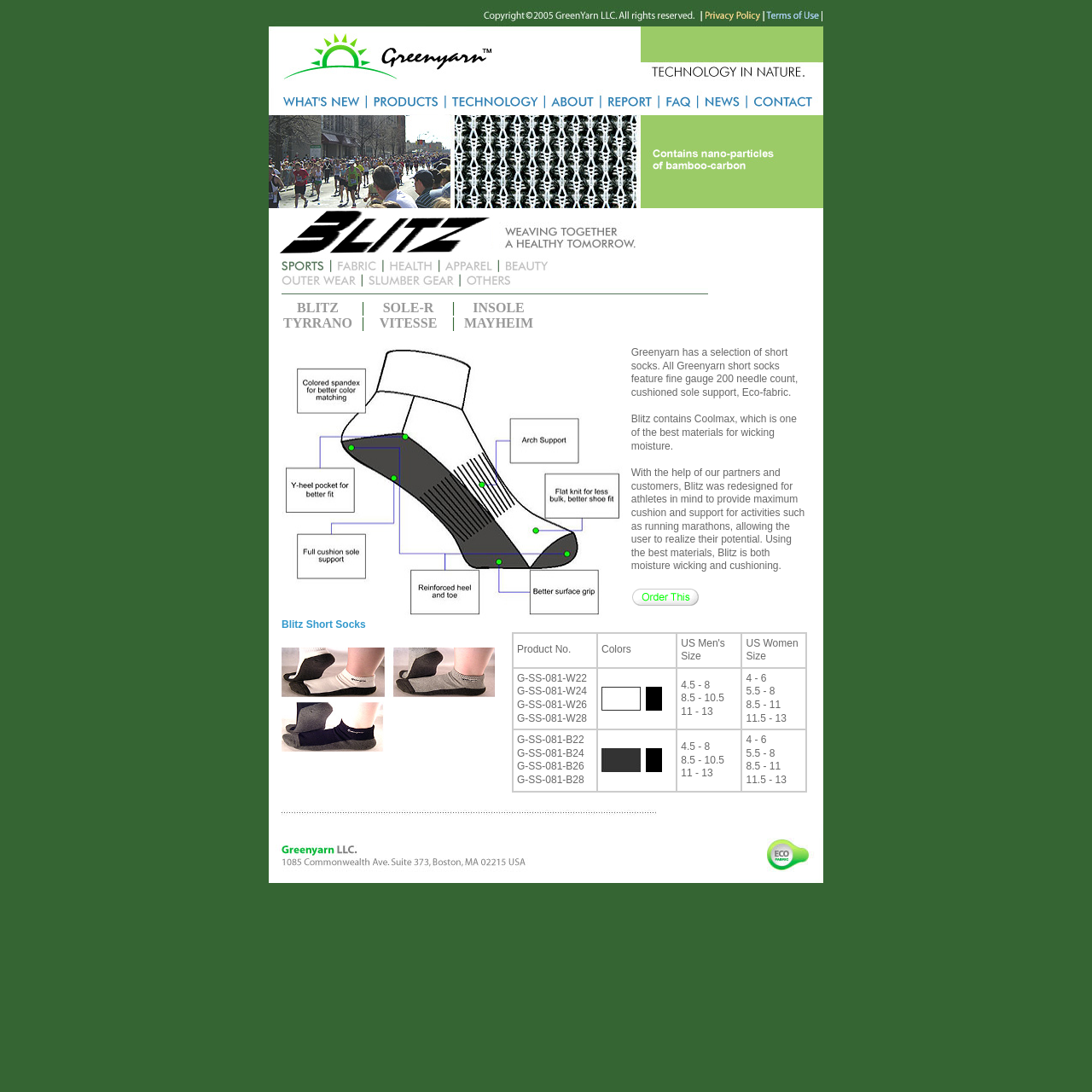What is the purpose of the Coolmax material?
Give a detailed response to the question by analyzing the screenshot.

According to the webpage, Coolmax is used in the Blitz short socks to provide moisture-wicking properties, which helps to keep the user's feet dry and comfortable during physical activities.